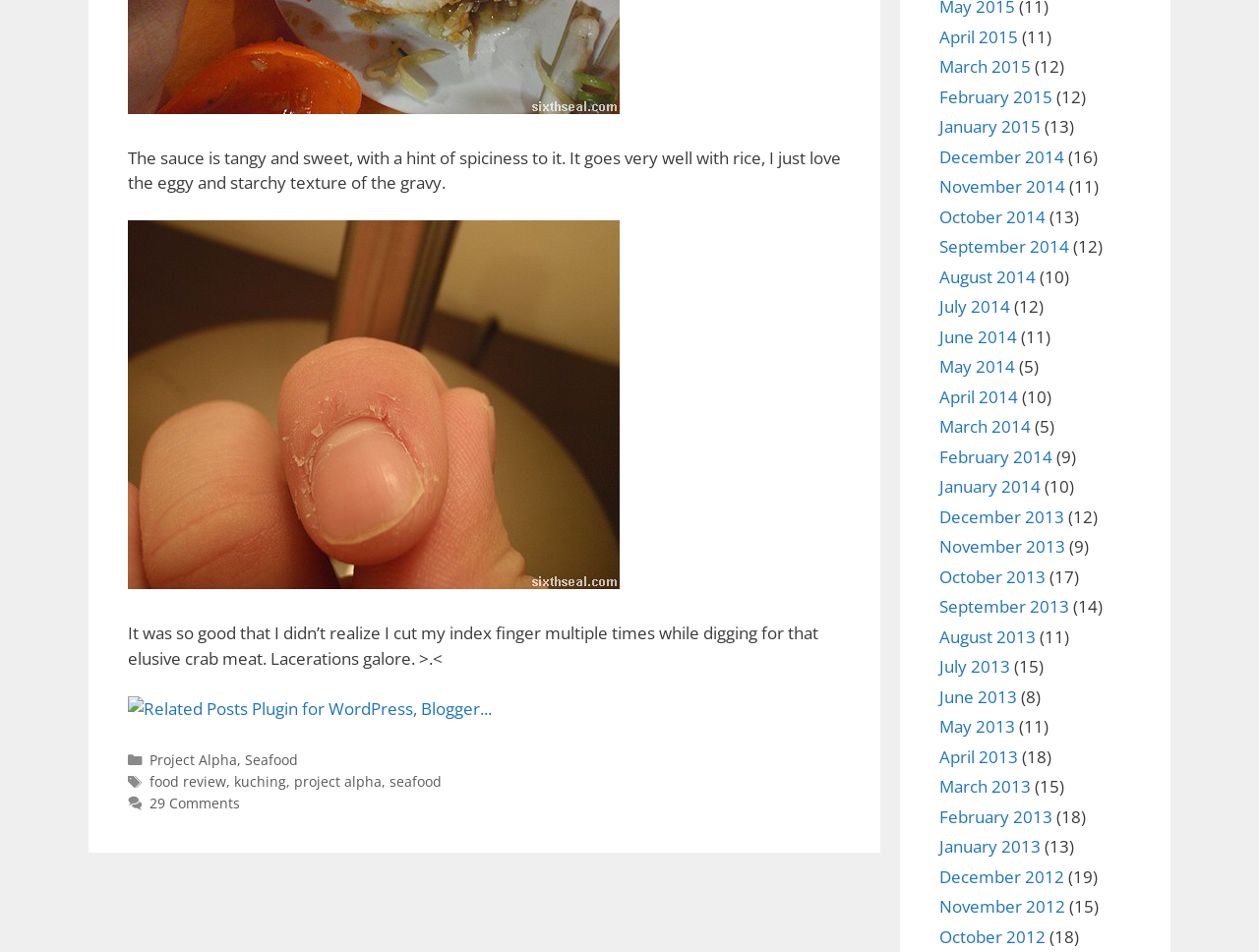What is the category of the post?
Please give a detailed and elaborate answer to the question based on the image.

The post is categorized under 'food review' as it discusses the author's experience with a particular dish, including their opinion about the sauce and the incident with their index finger.